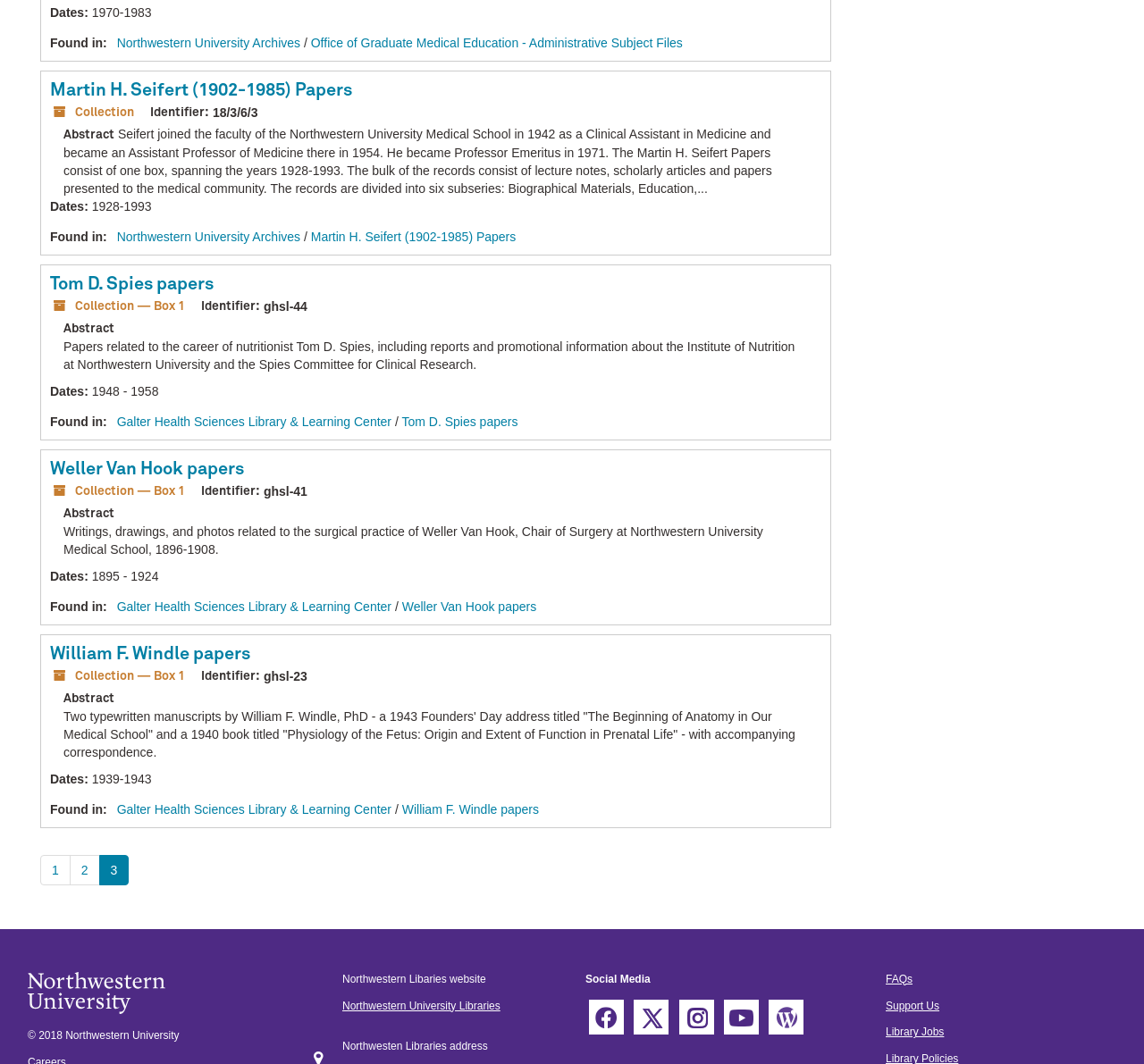What is the identifier of the Tom D. Spies papers?
Refer to the image and answer the question using a single word or phrase.

ghsl-44